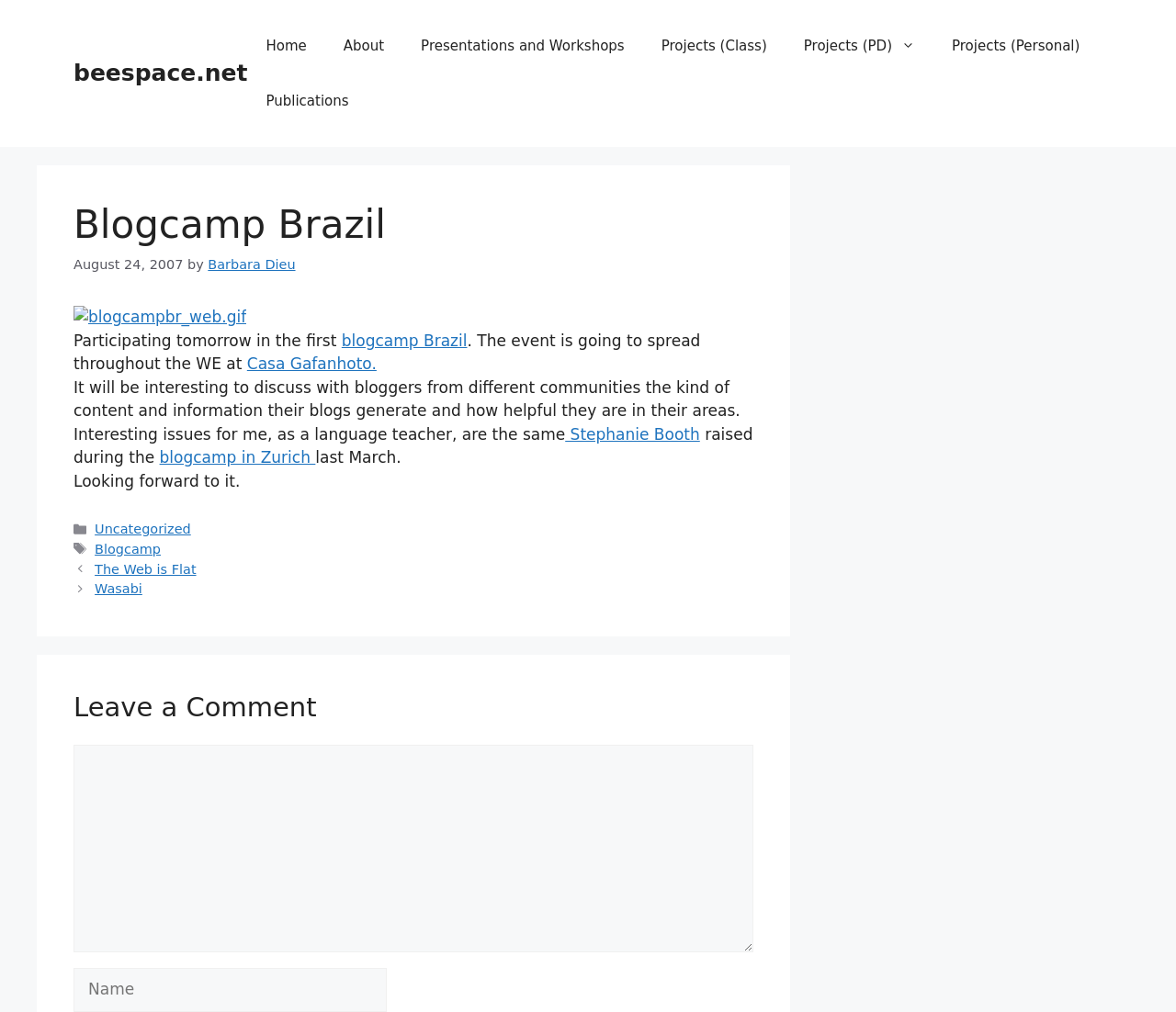Locate the bounding box coordinates of the element you need to click to accomplish the task described by this instruction: "Leave a comment".

[0.062, 0.736, 0.641, 0.941]